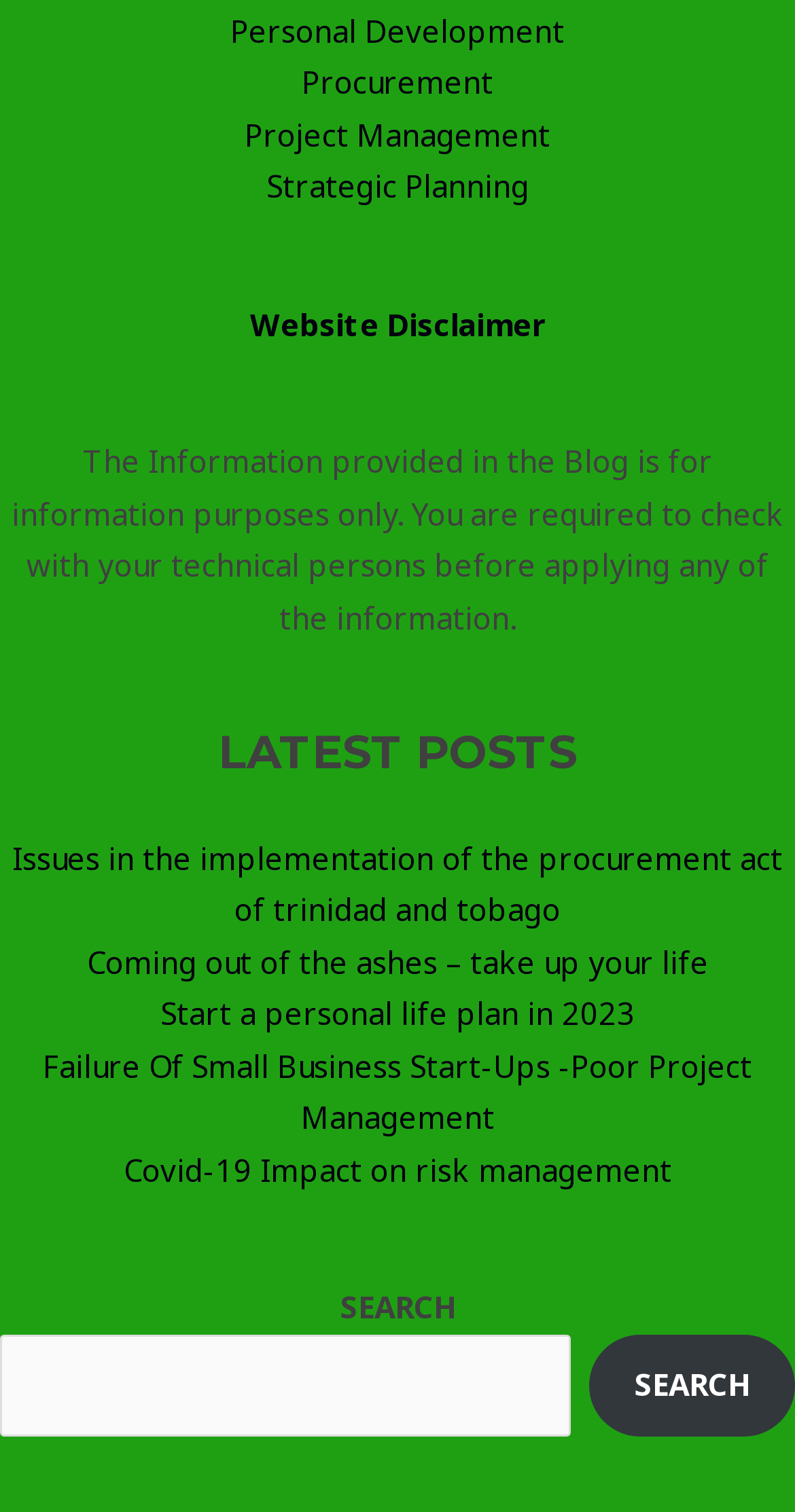Locate the UI element described by Covid-19 Impact on risk management in the provided webpage screenshot. Return the bounding box coordinates in the format (top-left x, top-left y, bottom-right x, bottom-right y), ensuring all values are between 0 and 1.

[0.155, 0.76, 0.845, 0.786]